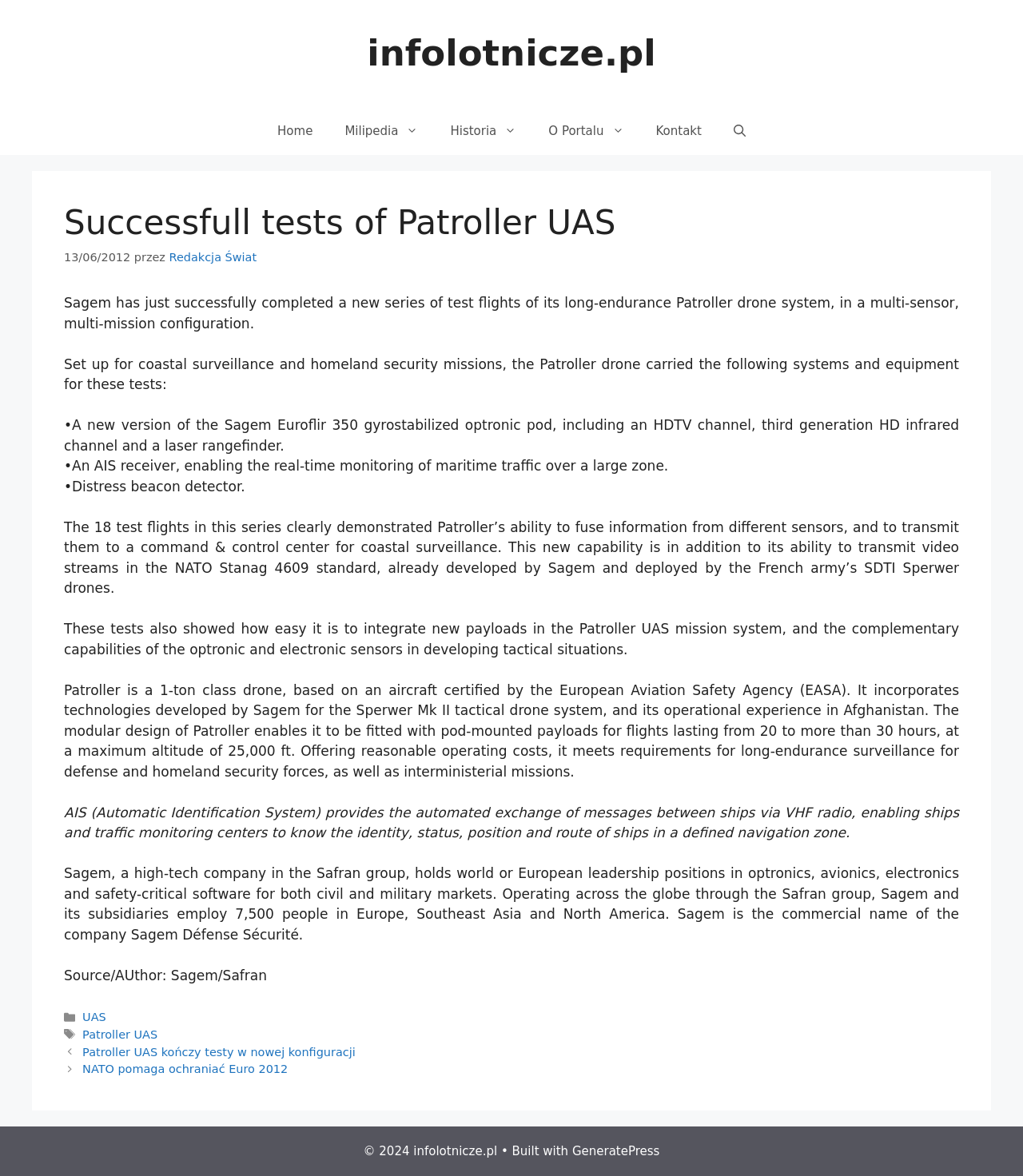Using the information in the image, give a detailed answer to the following question: What is the name of the company that developed the Patroller drone?

The article mentions that Sagem has successfully completed a new series of test flights of its long-endurance Patroller drone system, indicating that Sagem is the company that developed the Patroller drone.